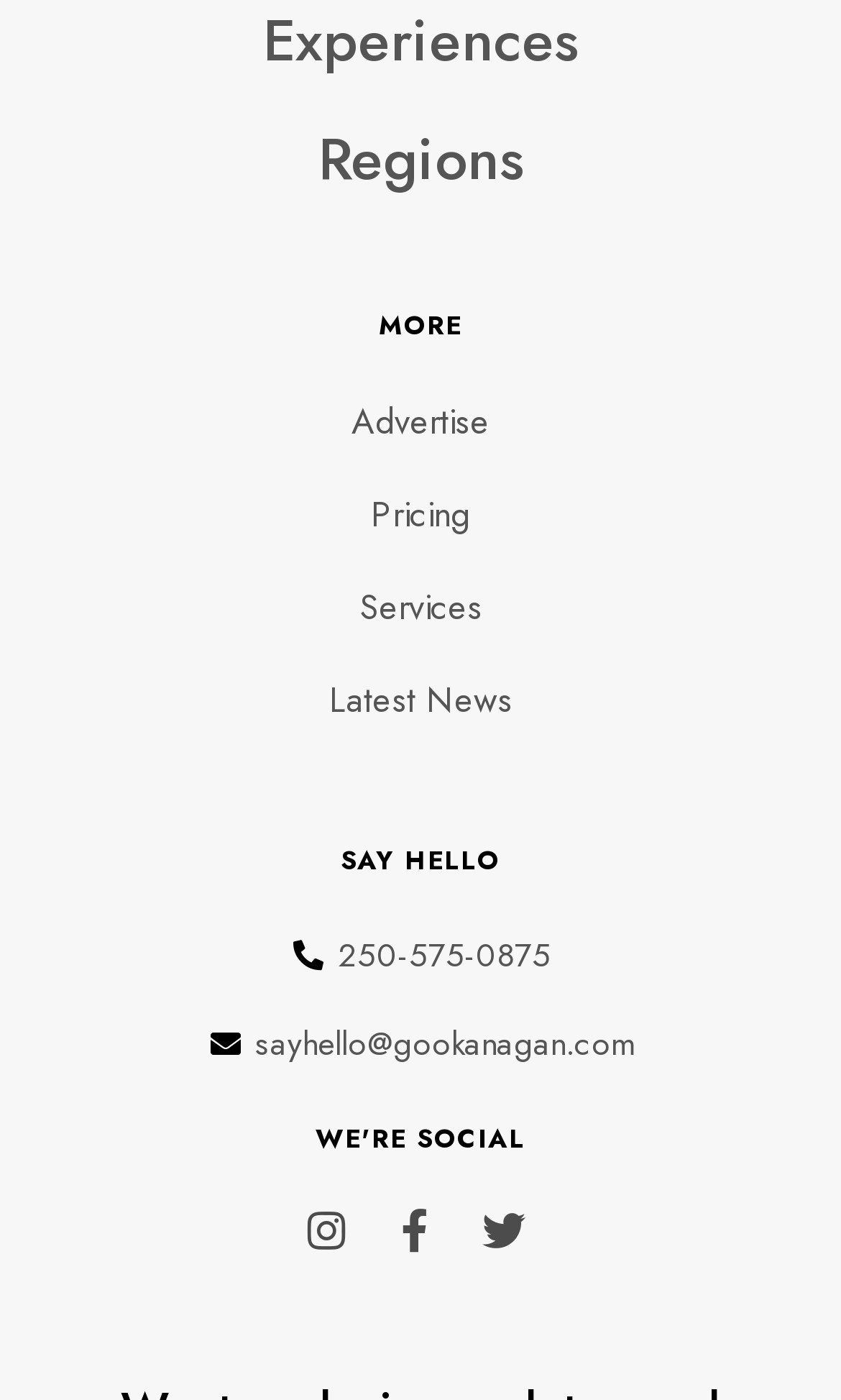Determine the bounding box coordinates for the region that must be clicked to execute the following instruction: "Click on Experiences".

[0.092, 0.003, 0.908, 0.053]